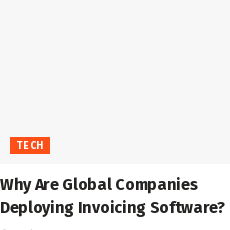Please answer the following question using a single word or phrase: 
What is the purpose of the article?

To explore reasons behind adoption of invoicing software